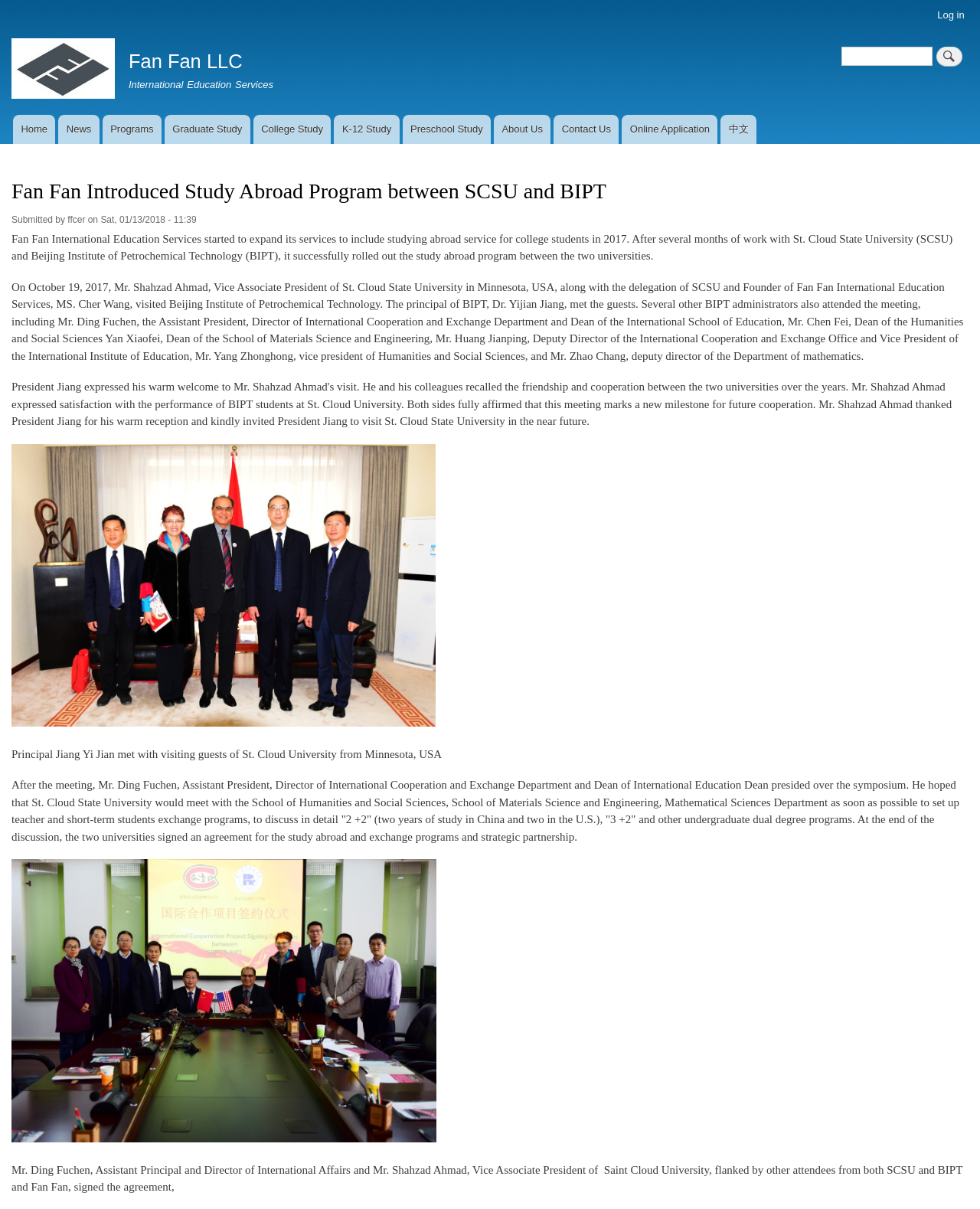Provide an in-depth caption for the contents of the webpage.

The webpage is about Fan Fan LLC, an international education services company, and its introduction of a study abroad program between St. Cloud State University (SCSU) and Beijing Institute of Petrochemical Technology (BIPT). 

At the top of the page, there is a banner with a navigation menu, including links to "Home", "Fan Fan LLC", and a search bar. Below the banner, there is a main navigation menu with links to various sections of the website, such as "News", "Programs", "Graduate Study", "College Study", "K-12 Study", "Preschool Study", "About Us", "Contact Us", "Online Application", and "中文".

The main content of the page is an article about the study abroad program between SCSU and BIPT. The article is divided into several paragraphs, with two images in between. The text describes the program, including the meeting between the universities and the signing of an agreement for the study abroad and exchange programs. 

There are 13 links in the main navigation menu, 2 images, and 1 search bar on the page. The article is the main focus of the page, with the navigation menus and search bar providing additional functionality.